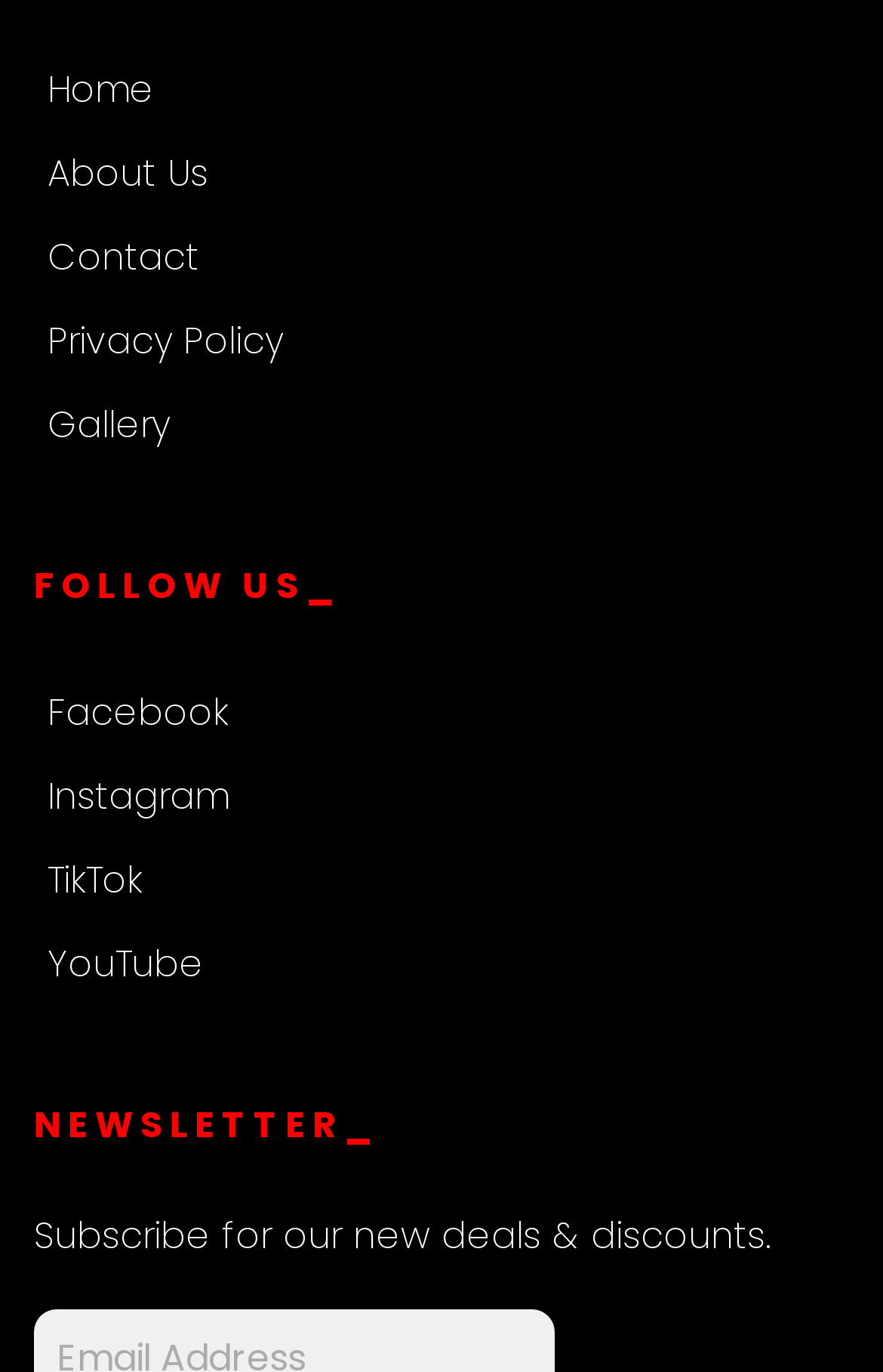Can you provide the bounding box coordinates for the element that should be clicked to implement the instruction: "Get the best price"?

None